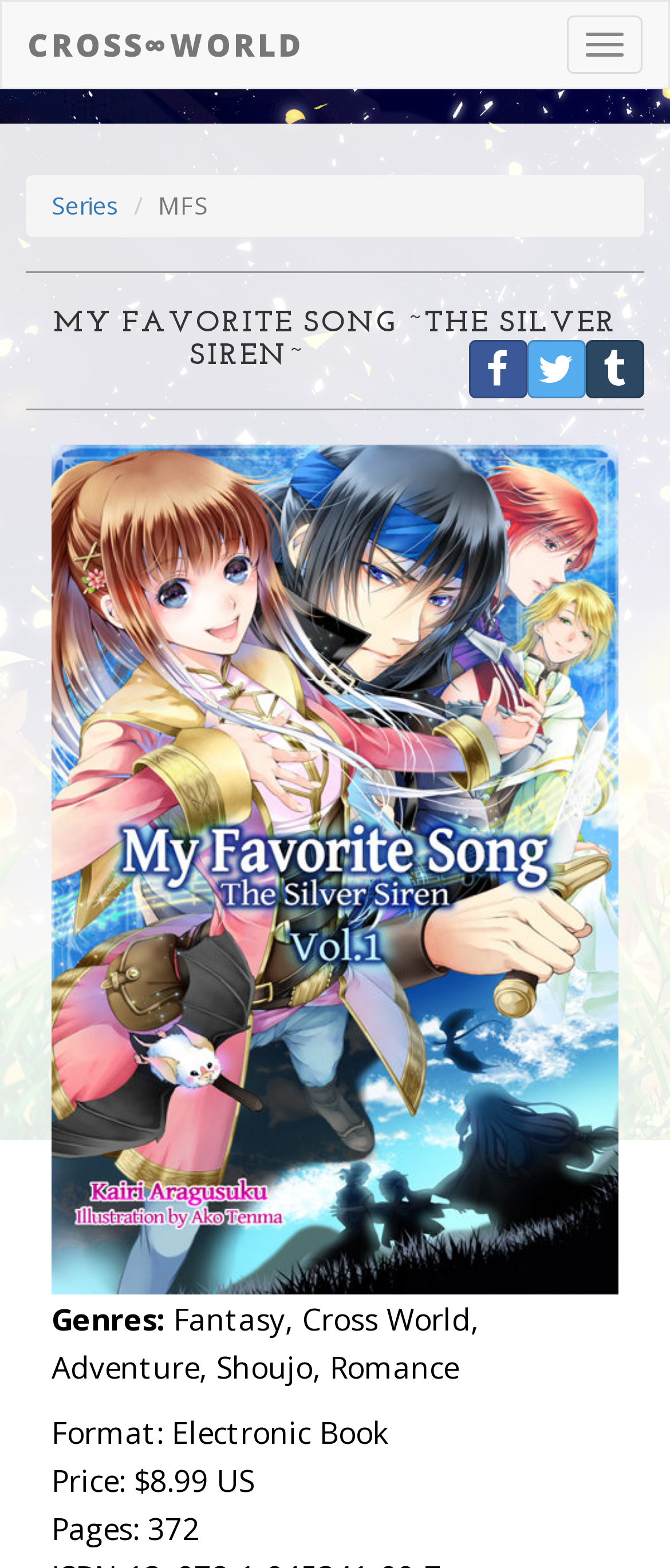Using the webpage screenshot, locate the HTML element that fits the following description and provide its bounding box: "Series".

[0.077, 0.12, 0.177, 0.141]